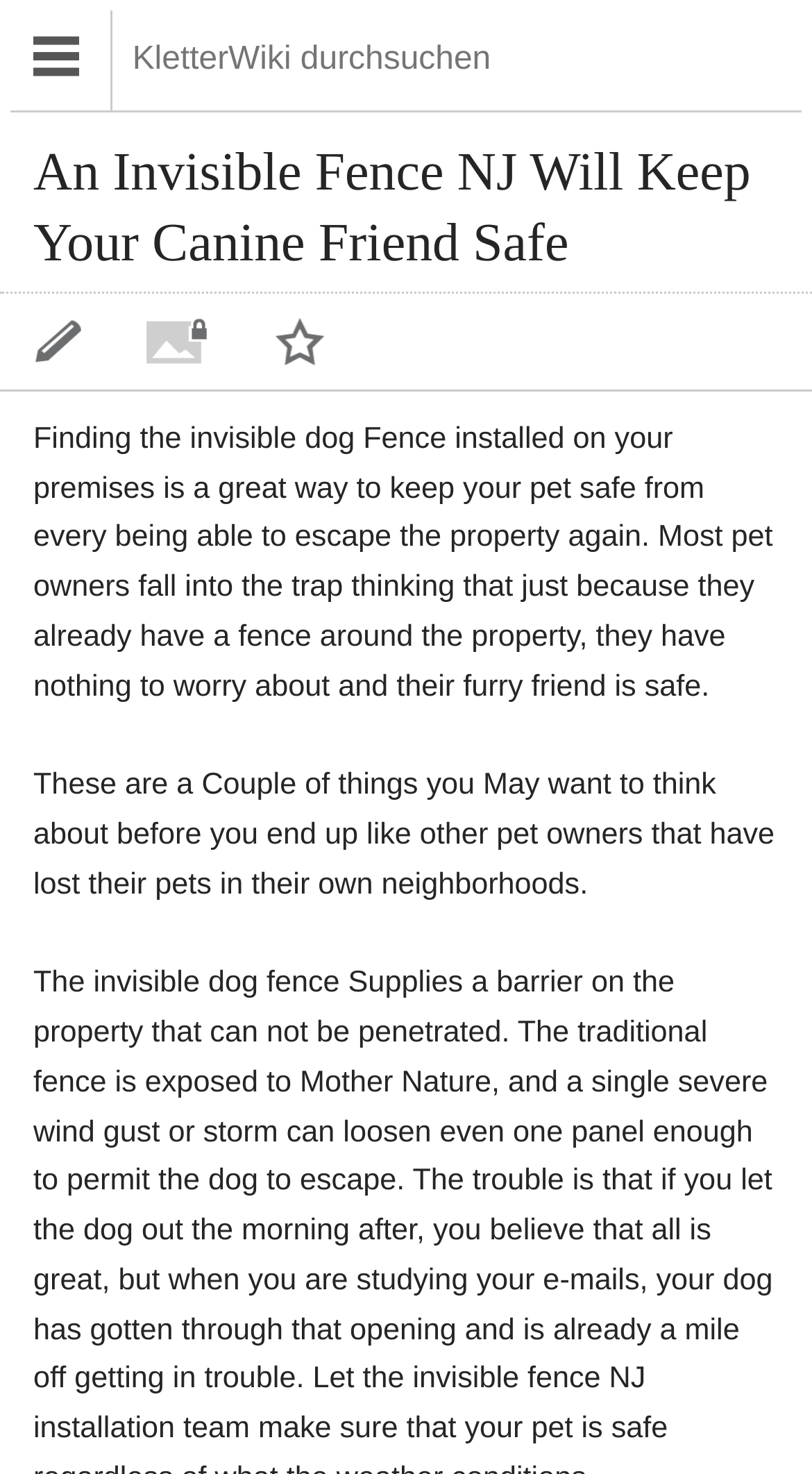Use a single word or phrase to answer the question:
What is the current webpage about?

Invisible fence for dogs